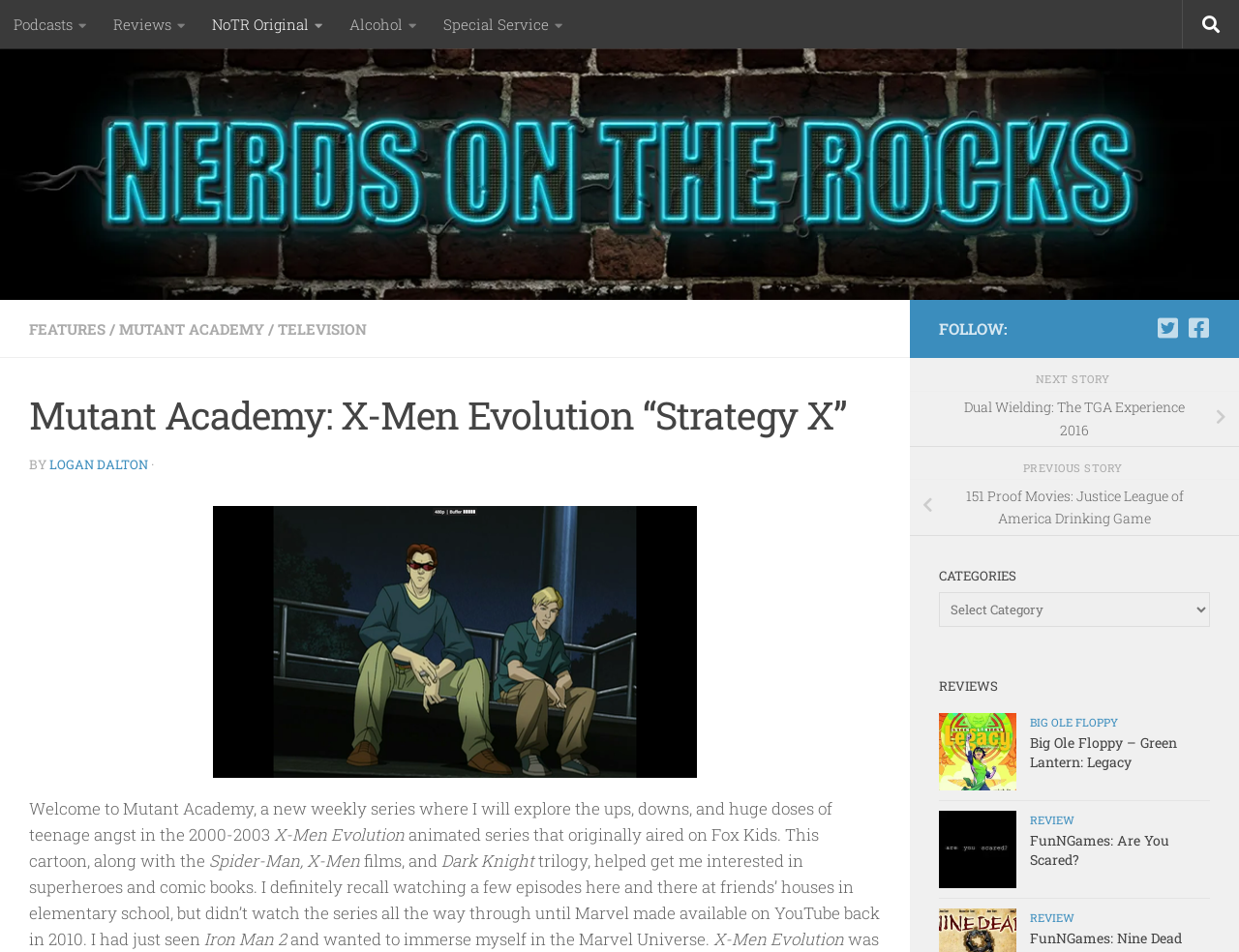Please answer the following query using a single word or phrase: 
What is the name of the series being explored?

X-Men Evolution